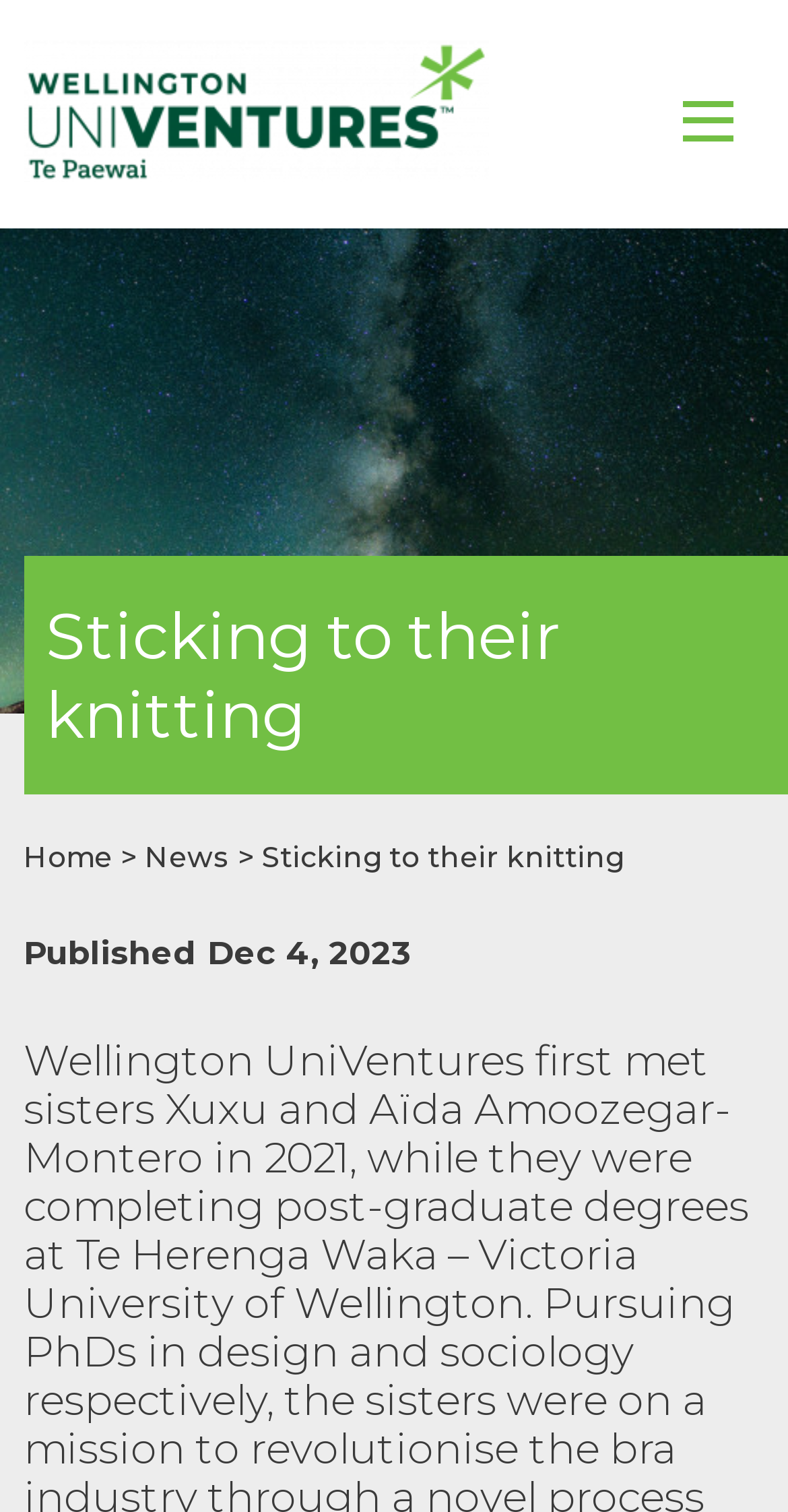What is the date of the publication?
Using the visual information, respond with a single word or phrase.

Dec 4, 2023